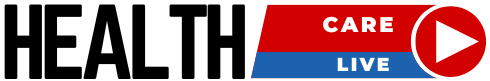What shape is the graphic to the right of the text?
Using the screenshot, give a one-word or short phrase answer.

Circular